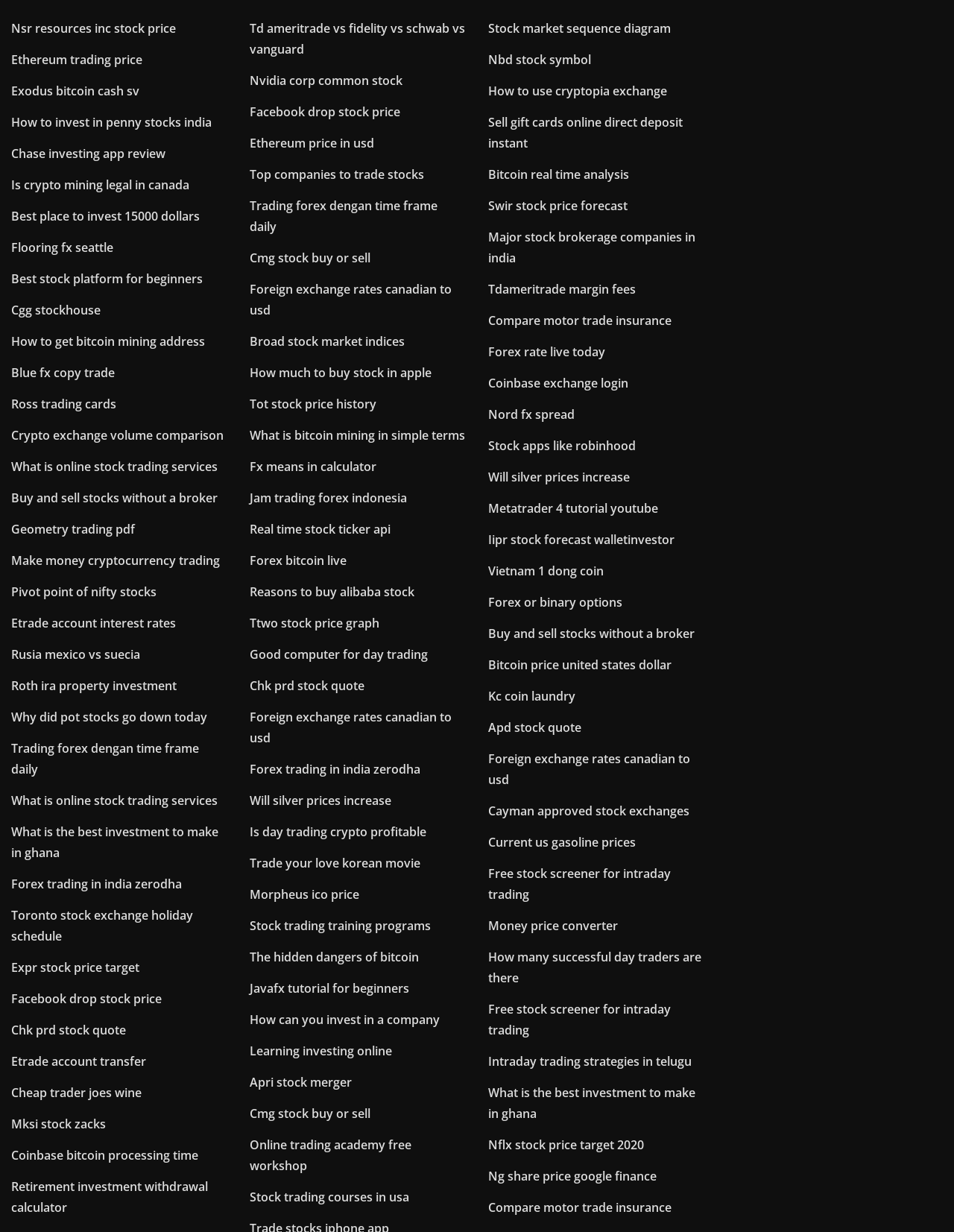Pinpoint the bounding box coordinates of the element that must be clicked to accomplish the following instruction: "Open 'Ethereum trading price'". The coordinates should be in the format of four float numbers between 0 and 1, i.e., [left, top, right, bottom].

[0.012, 0.042, 0.149, 0.055]